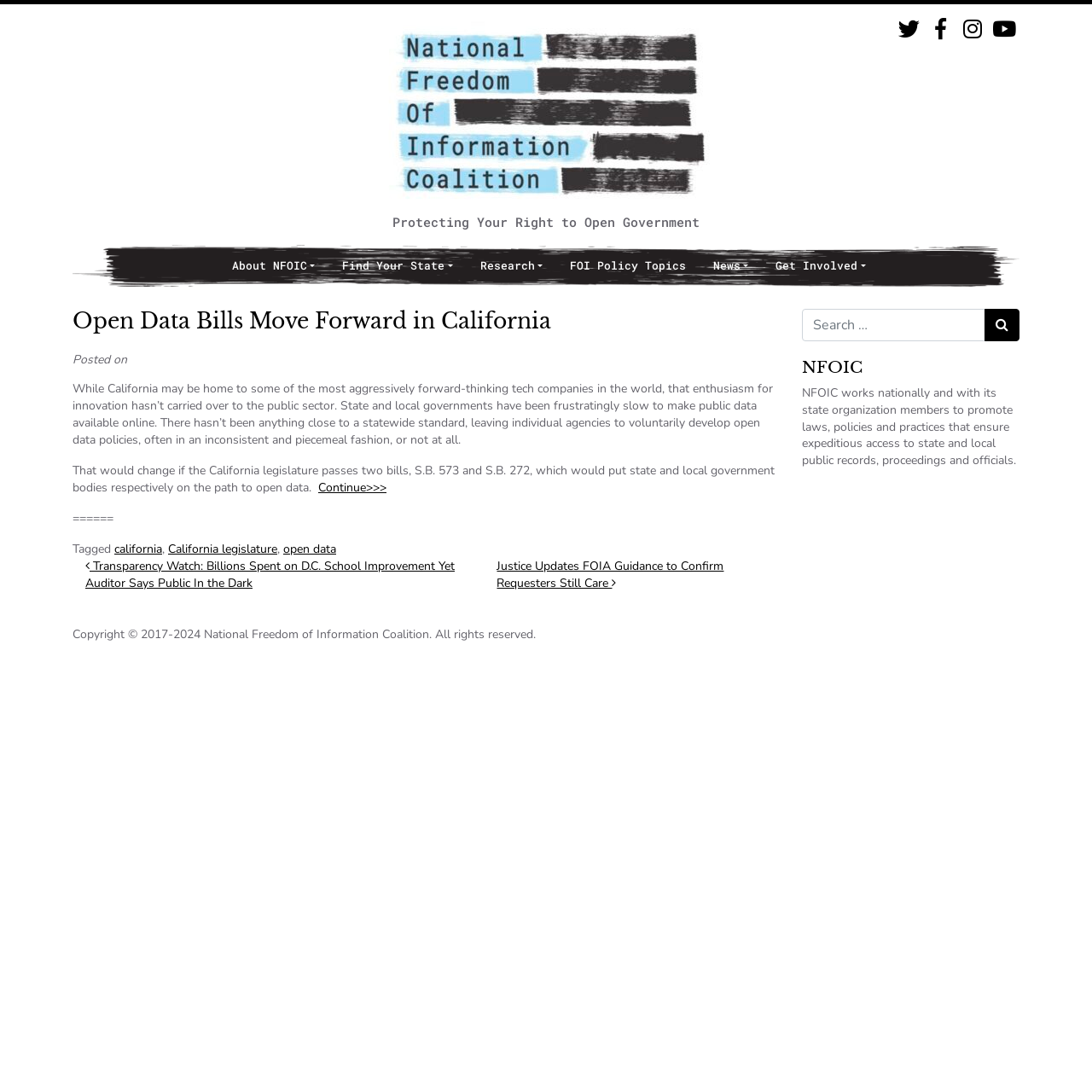Bounding box coordinates are specified in the format (top-left x, top-left y, bottom-right x, bottom-right y). All values are floating point numbers bounded between 0 and 1. Please provide the bounding box coordinate of the region this sentence describes: open data

[0.259, 0.495, 0.308, 0.51]